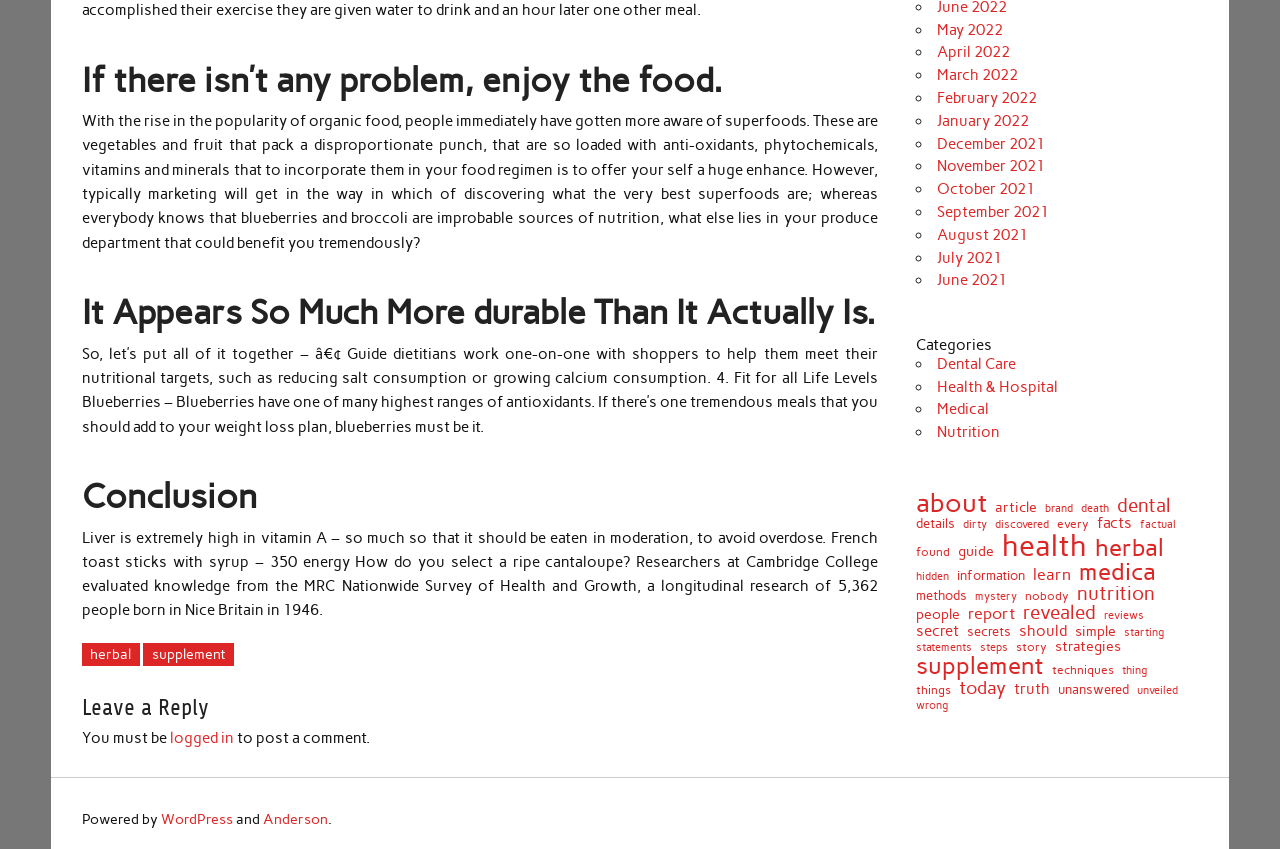Please examine the image and provide a detailed answer to the question: What is the purpose of the 'Leave a Reply' section?

The 'Leave a Reply' section is likely intended for users to leave comments or feedback on the article or topic being discussed on the webpage.